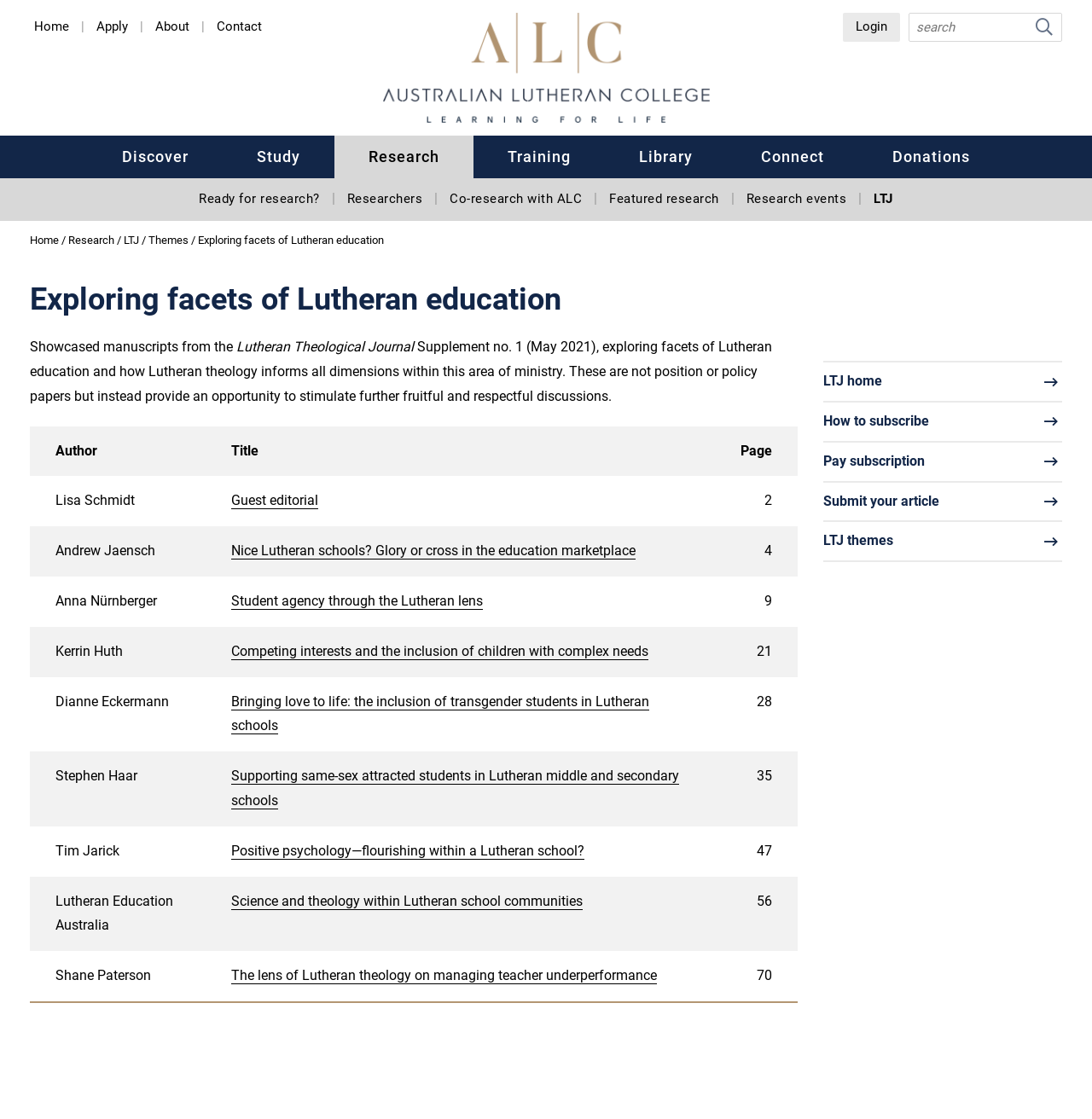What is the title of the first manuscript? Please answer the question using a single word or phrase based on the image.

Guest editorial